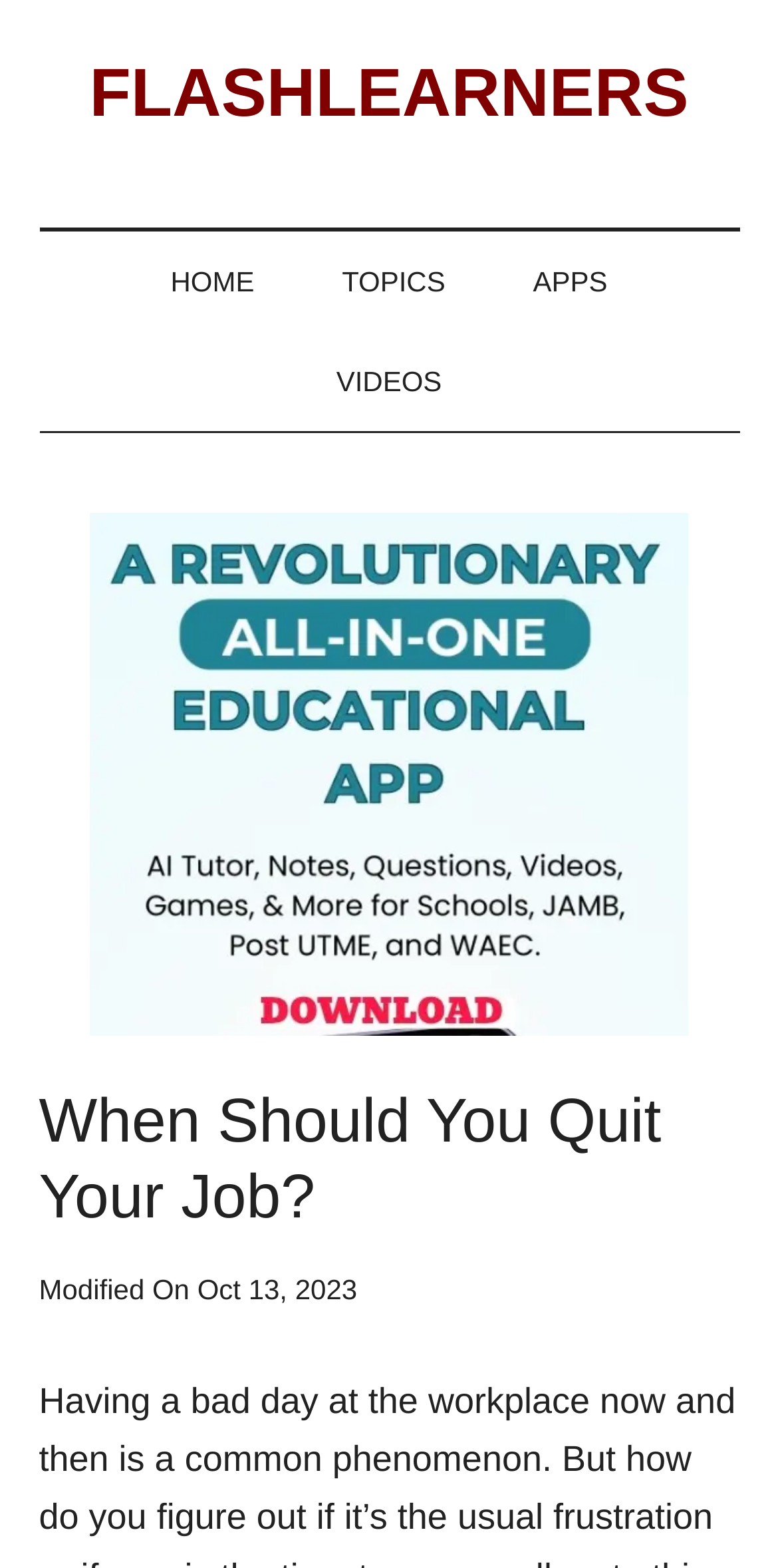Identify and extract the main heading from the webpage.

When Should You Quit Your Job?